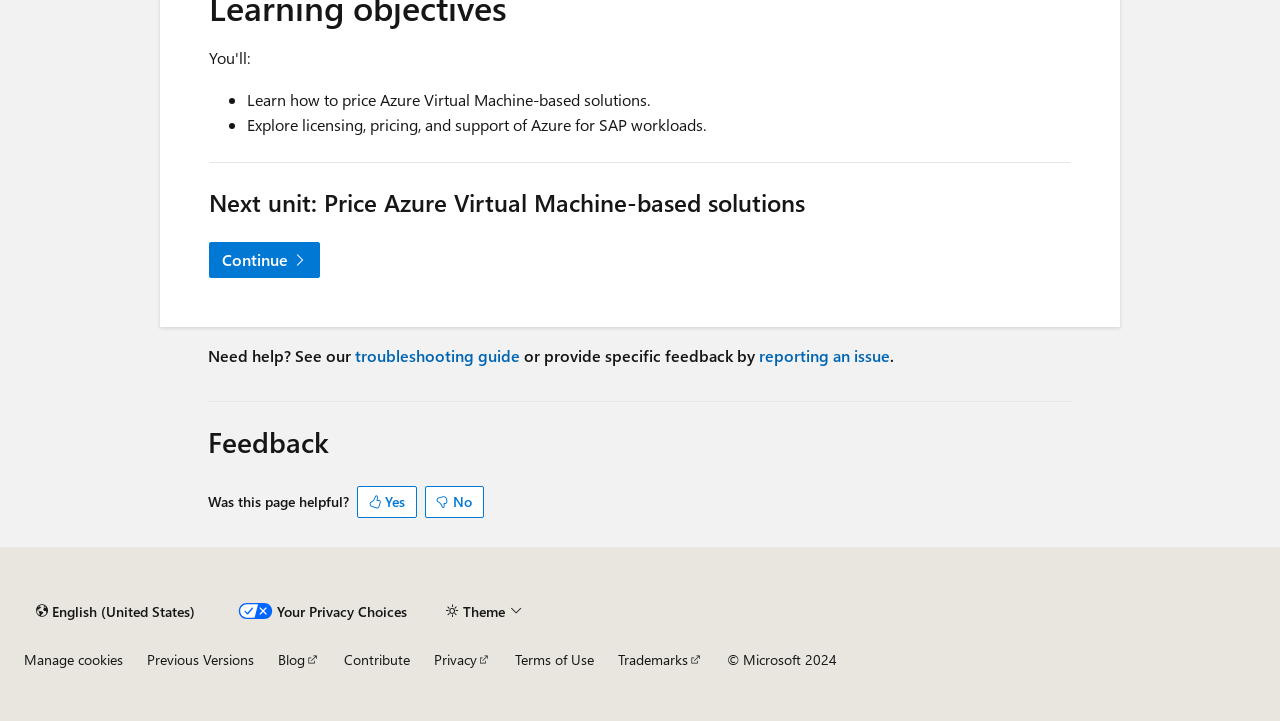Using the provided element description "name="s" placeholder="Search …" title="Search for:"", determine the bounding box coordinates of the UI element.

None